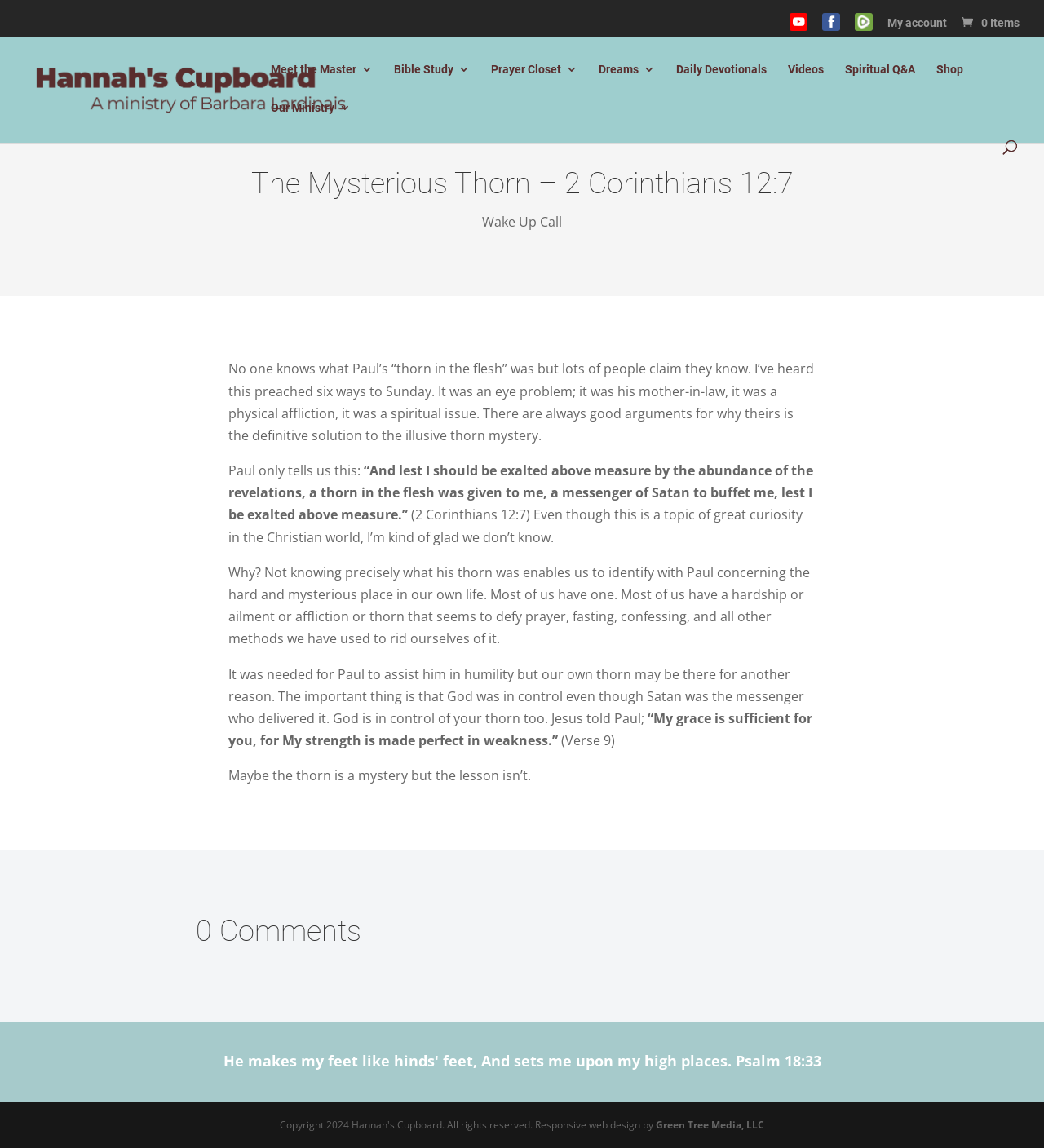Create a detailed description of the webpage's content and layout.

This webpage is about a Christian blog post titled "The Mysterious Thorn - 2 Corinthians 12:7" from Hannah's Cupboard. At the top, there are several links to social media platforms, an account link, and a search box. Below that, there are multiple links to different sections of the website, including "Meet the Master", "Bible Study", "Prayer Closet", and more.

The main content of the webpage is a blog post that discusses the concept of a "thorn in the flesh" from the Bible. The post starts with a heading that reads "The Mysterious Thorn – 2 Corinthians 12:7". The text below explains that the exact nature of Paul's "thorn in the flesh" is unknown, but many people have speculated about it. The post then quotes a Bible verse from 2 Corinthians 12:7 and discusses its meaning.

The blog post is divided into several paragraphs, each exploring a different aspect of the concept of a "thorn in the flesh". The text is written in a conversational tone and includes personal reflections and insights. There are no images in the main content area, but there is a logo image for Hannah's Cupboard at the top.

At the bottom of the webpage, there is a link to a Psalm verse and a copyright notice from Green Tree Media, LLC. There is also a heading that reads "0 Comments", indicating that there are no comments on the blog post.